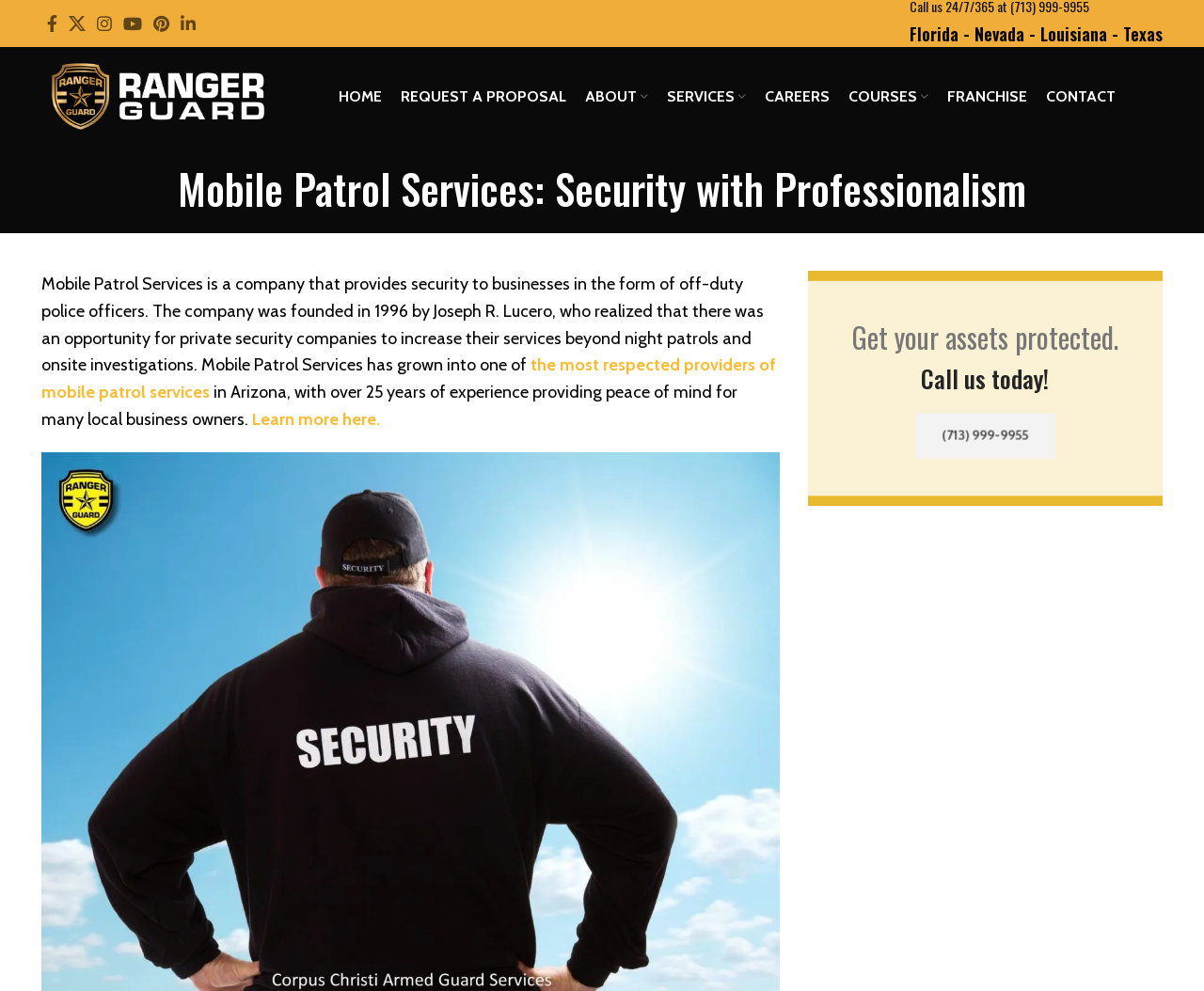Determine the bounding box coordinates of the clickable element necessary to fulfill the instruction: "Visit the Florida page". Provide the coordinates as four float numbers within the 0 to 1 range, i.e., [left, top, right, bottom].

[0.755, 0.022, 0.796, 0.046]